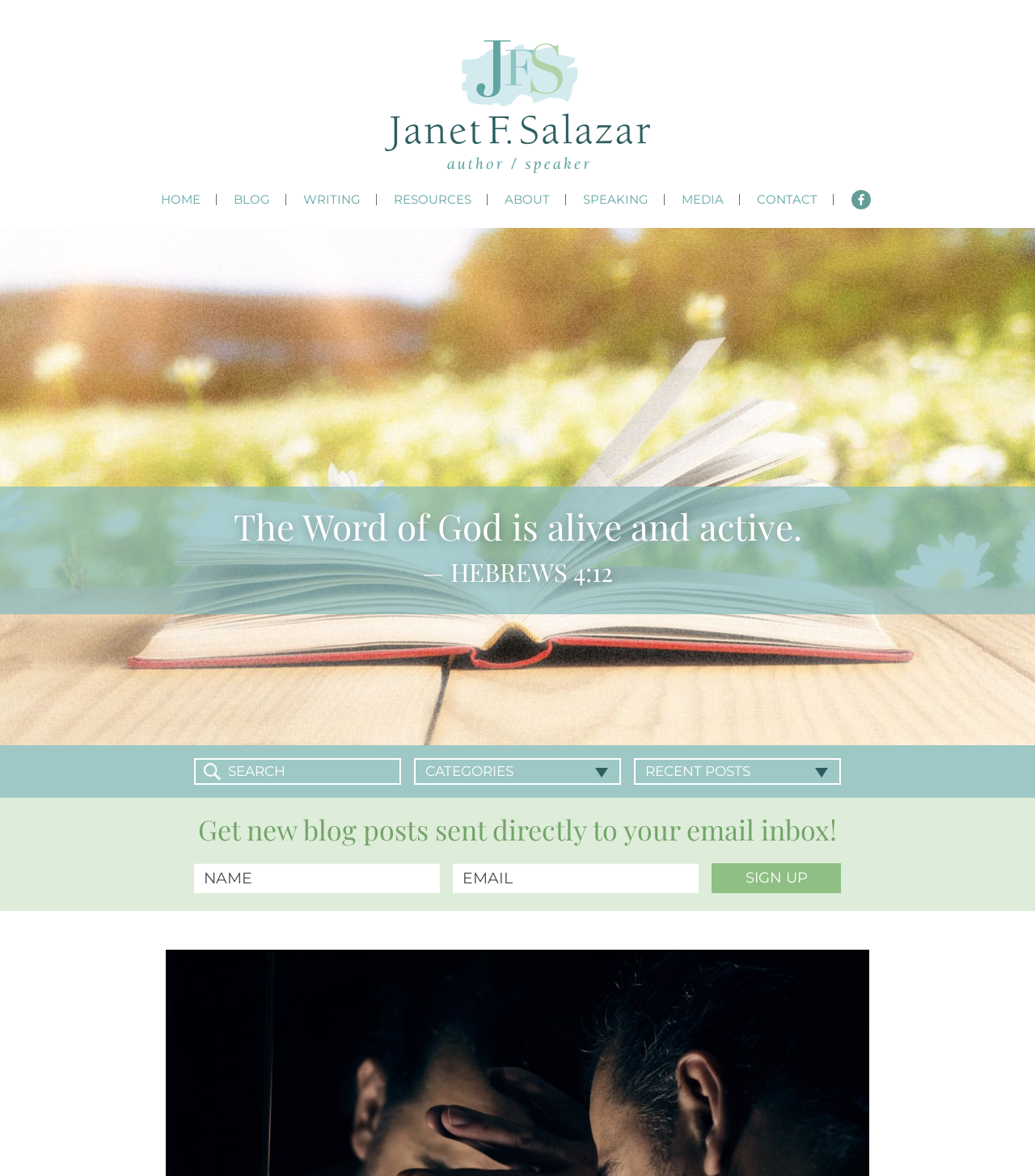Determine the bounding box coordinates of the clickable area required to perform the following instruction: "Search for a topic". The coordinates should be represented as four float numbers between 0 and 1: [left, top, right, bottom].

[0.188, 0.645, 0.388, 0.667]